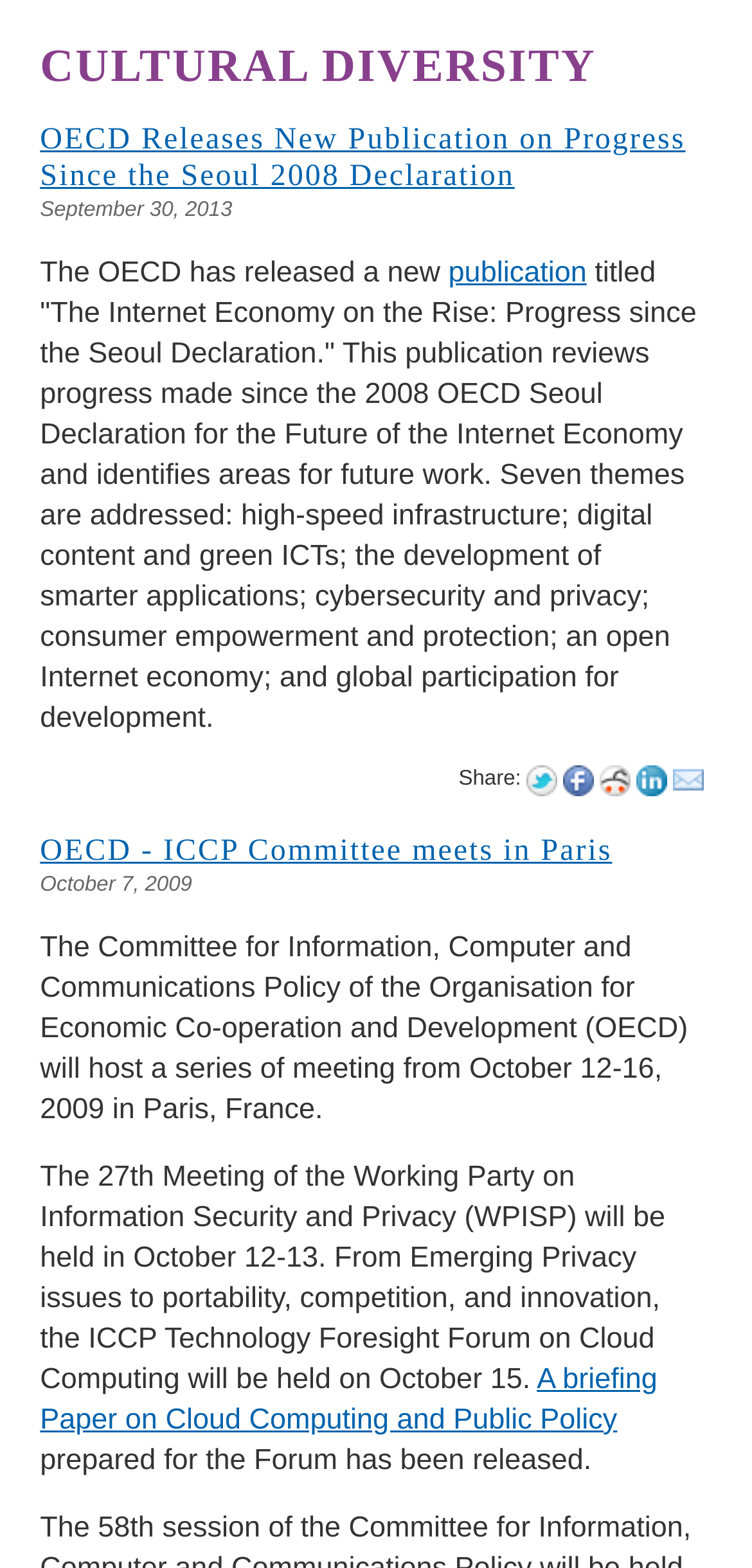Identify the bounding box for the given UI element using the description provided. Coordinates should be in the format (top-left x, top-left y, bottom-right x, bottom-right y) and must be between 0 and 1. Here is the description: Power Tools

None